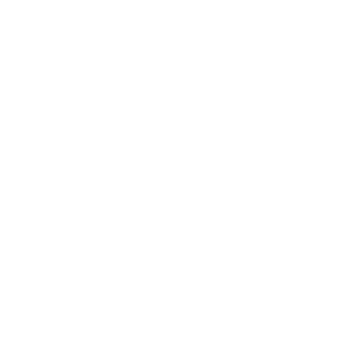Elaborate on the elements present in the image.

The image features the **Modern Fun ATOMIC Starburst Sphere Table Lamp**, a striking piece from the 1950s. This lamp showcases a unique design with a starburst motif, featuring a spherical ceramic globe adorned with bold graphics in black and light green. It stands tall at 25.5 inches and has a diameter of 11 inches, making it a perfect statement piece for any room. The lamp is mounted on a classic metal base with bronze feet, further enhancing its retro aesthetic. Ideal for adding a vintage touch to modern decor, this lamp beautifully embodies the playful spirit of the Atomic Age. It is available for purchase for **$850.00**.